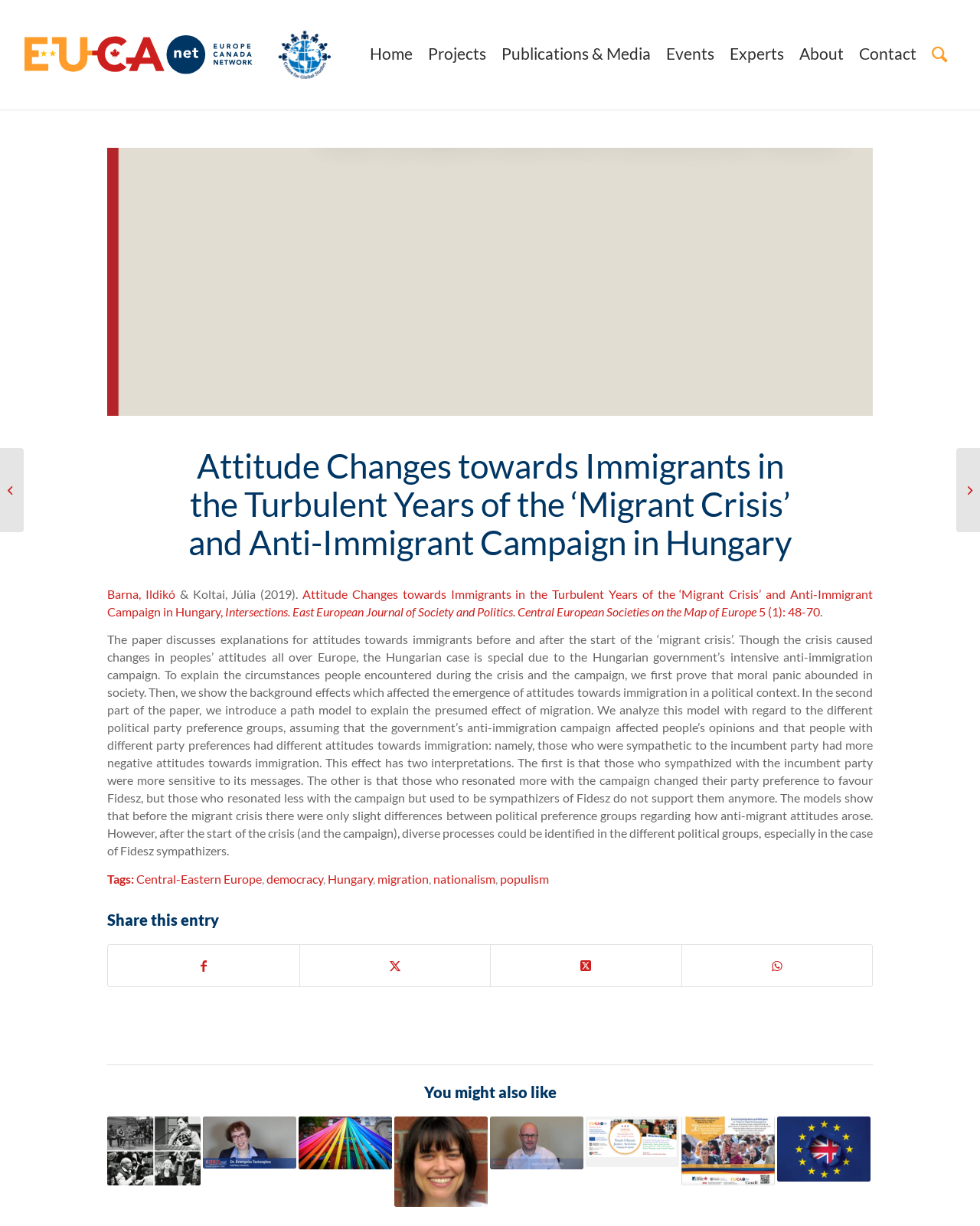Please provide a comprehensive answer to the question based on the screenshot: What is the title of the article?

I found the title of the article by looking at the heading element with the text 'Attitude Changes towards Immigrants in the Turbulent Years of the ‘Migrant Crisis’ and Anti-Immigrant Campaign in Hungary' which is a child element of the 'HeaderAsNonLandmark' element.